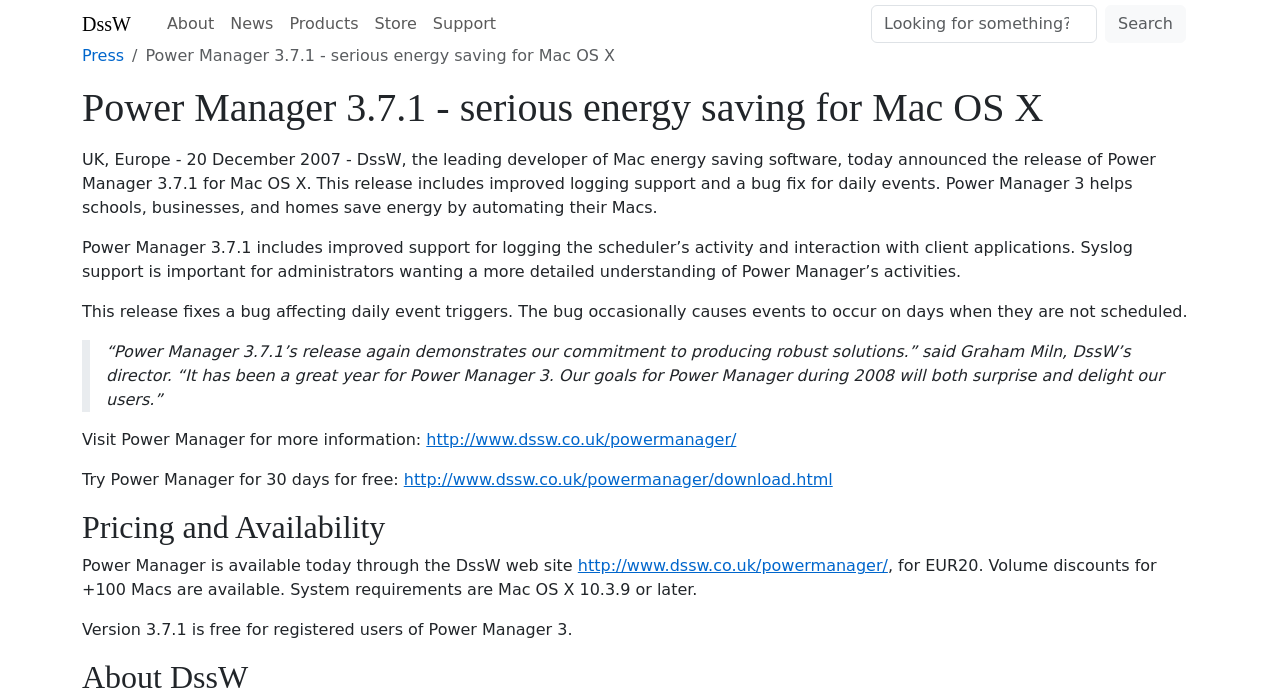Determine the title of the webpage and give its text content.

Power Manager 3.7.1 - serious energy saving for Mac OS X